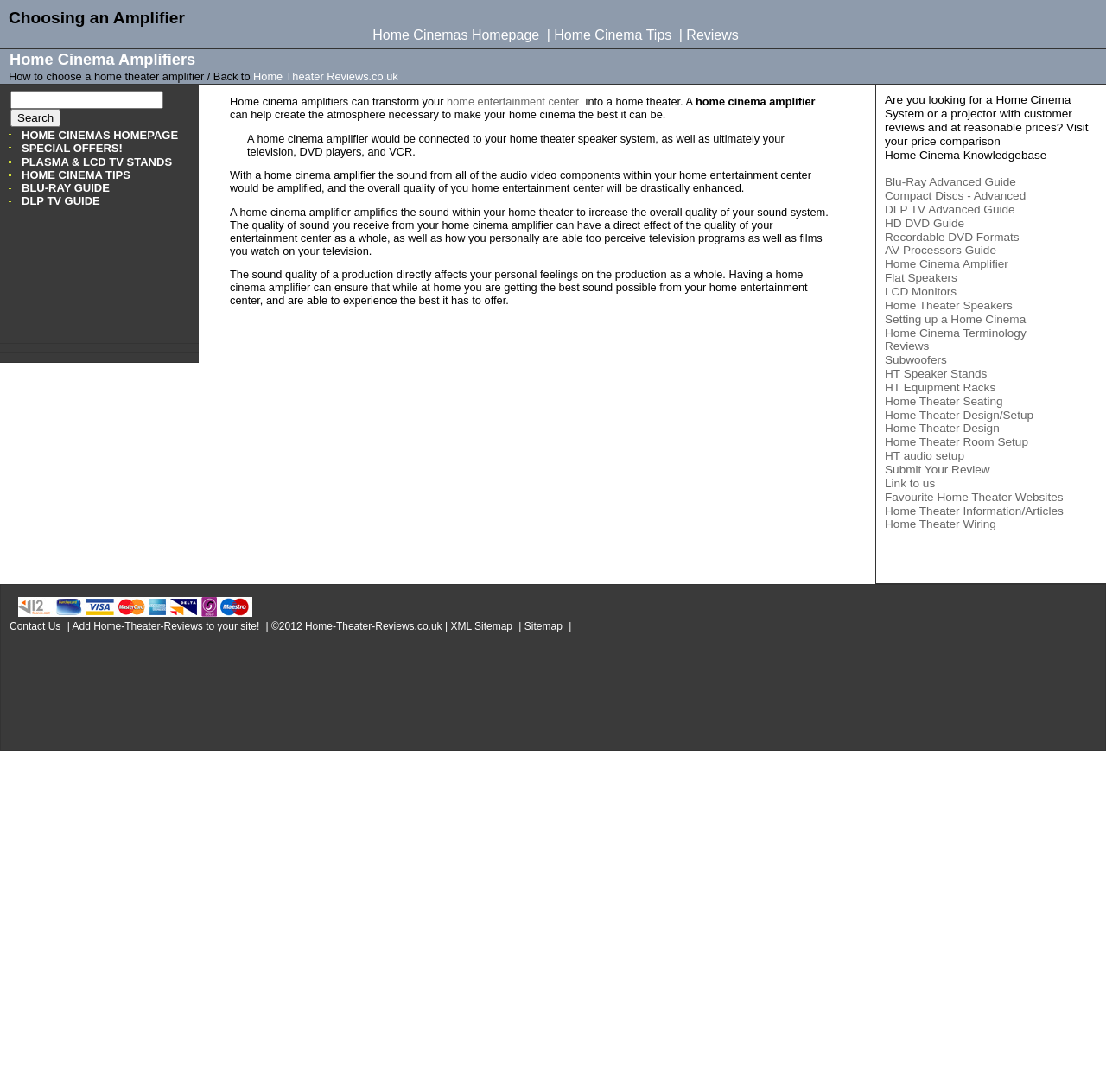Could you determine the bounding box coordinates of the clickable element to complete the instruction: "Search for home cinema amplifiers"? Provide the coordinates as four float numbers between 0 and 1, i.e., [left, top, right, bottom].

[0.009, 0.1, 0.055, 0.116]